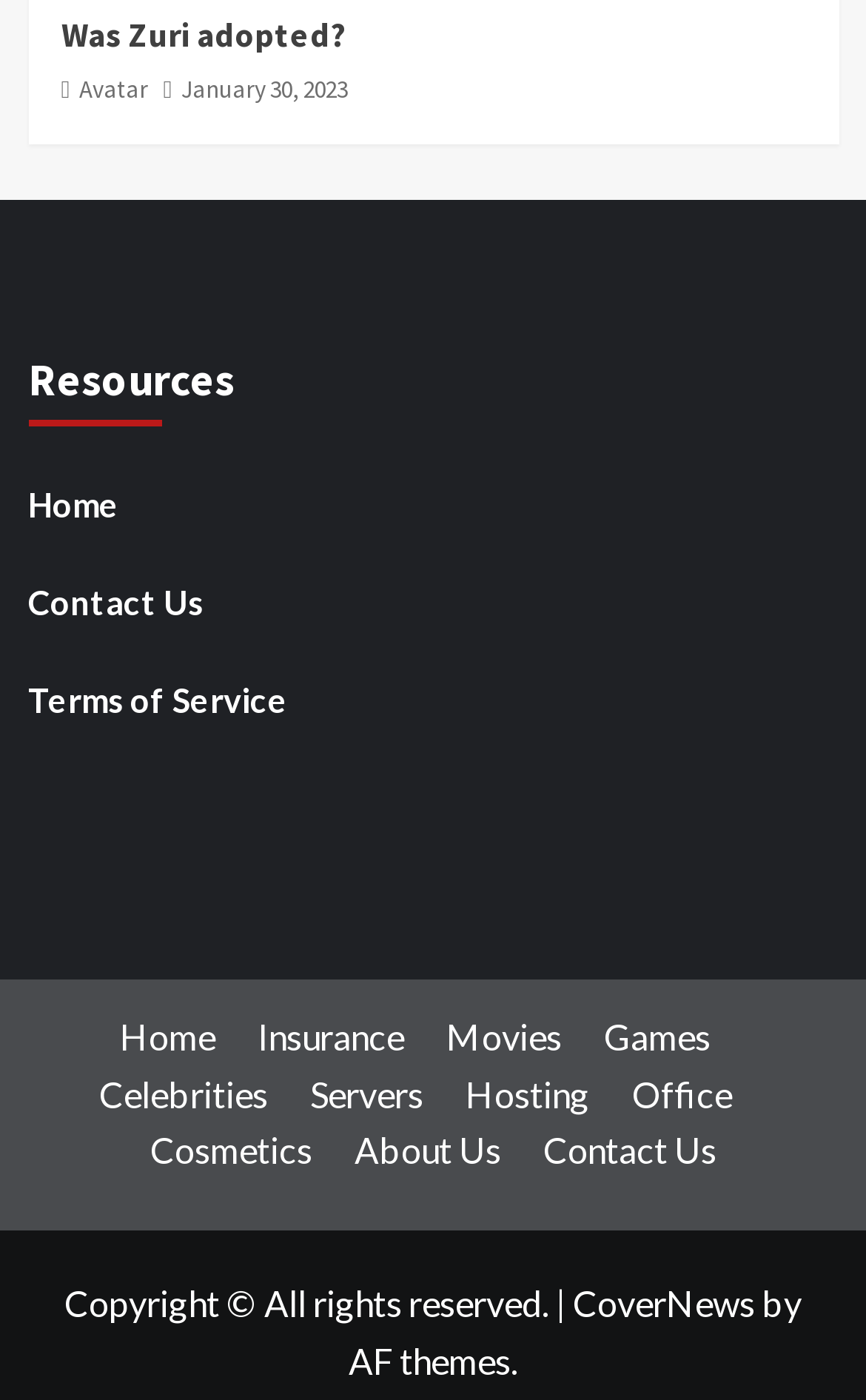Locate the bounding box coordinates of the element I should click to achieve the following instruction: "Visit the 'Avatar' page".

[0.091, 0.052, 0.171, 0.074]